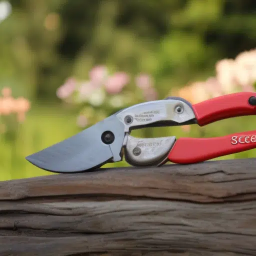Craft a detailed explanation of the image.

The image showcases a pair of secateurs resting on a wooden surface, set against a blurred backdrop of lush greenery and colorful flowers. The secateurs feature a sleek, curved blade made of shiny metal, allowing for precise cutting, contrasted by sturdy red handles that offer a comfortable grip. This gardening tool is essential for trimming branches and stems, making it indispensable for gardeners looking to maintain their plants and keep their gardens tidy. The design of the secateurs is both functional and user-friendly, featuring a locking mechanism that ensures safety when not in use.